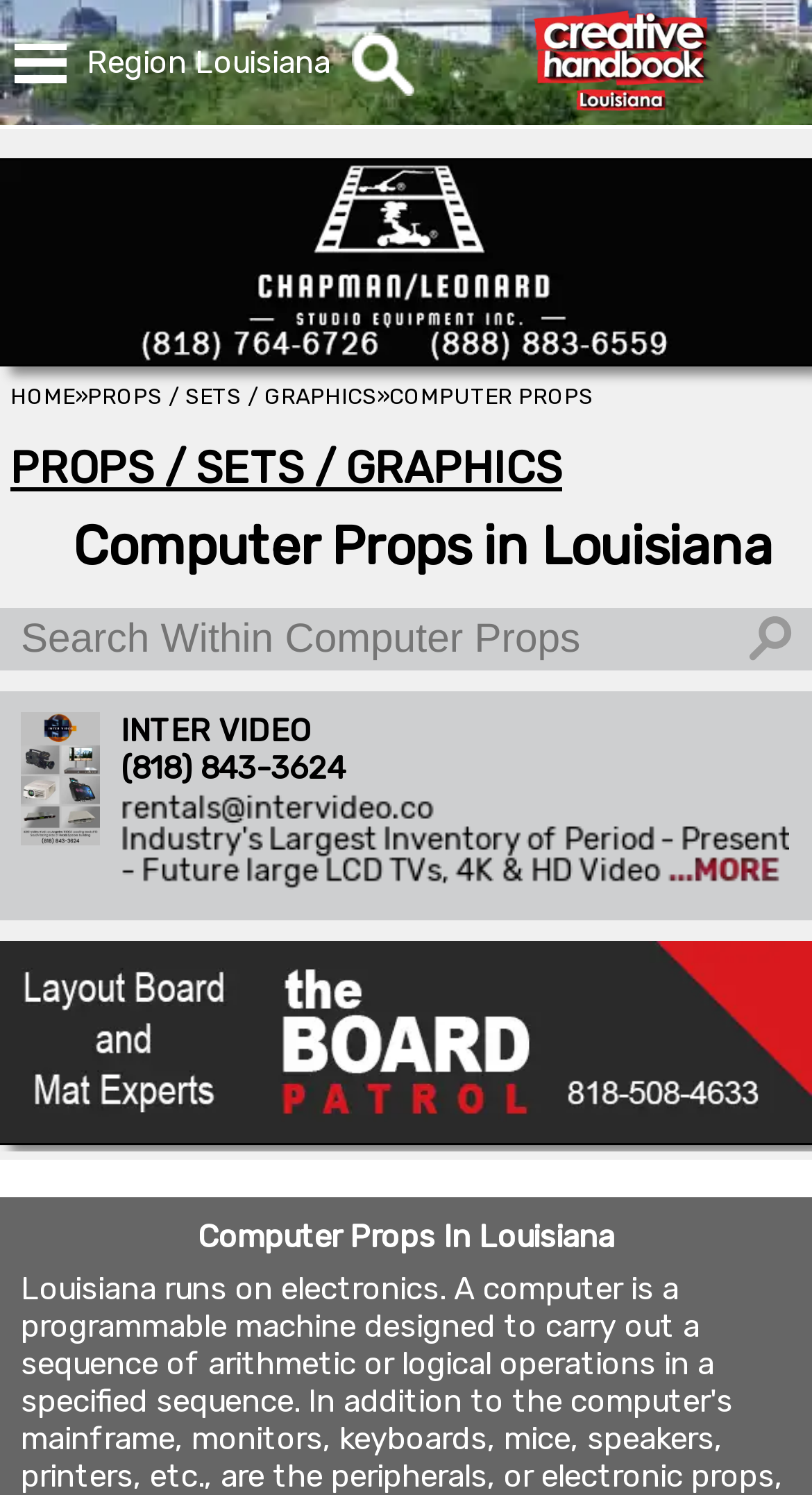Please extract and provide the main headline of the webpage.

Computer Props in Louisiana